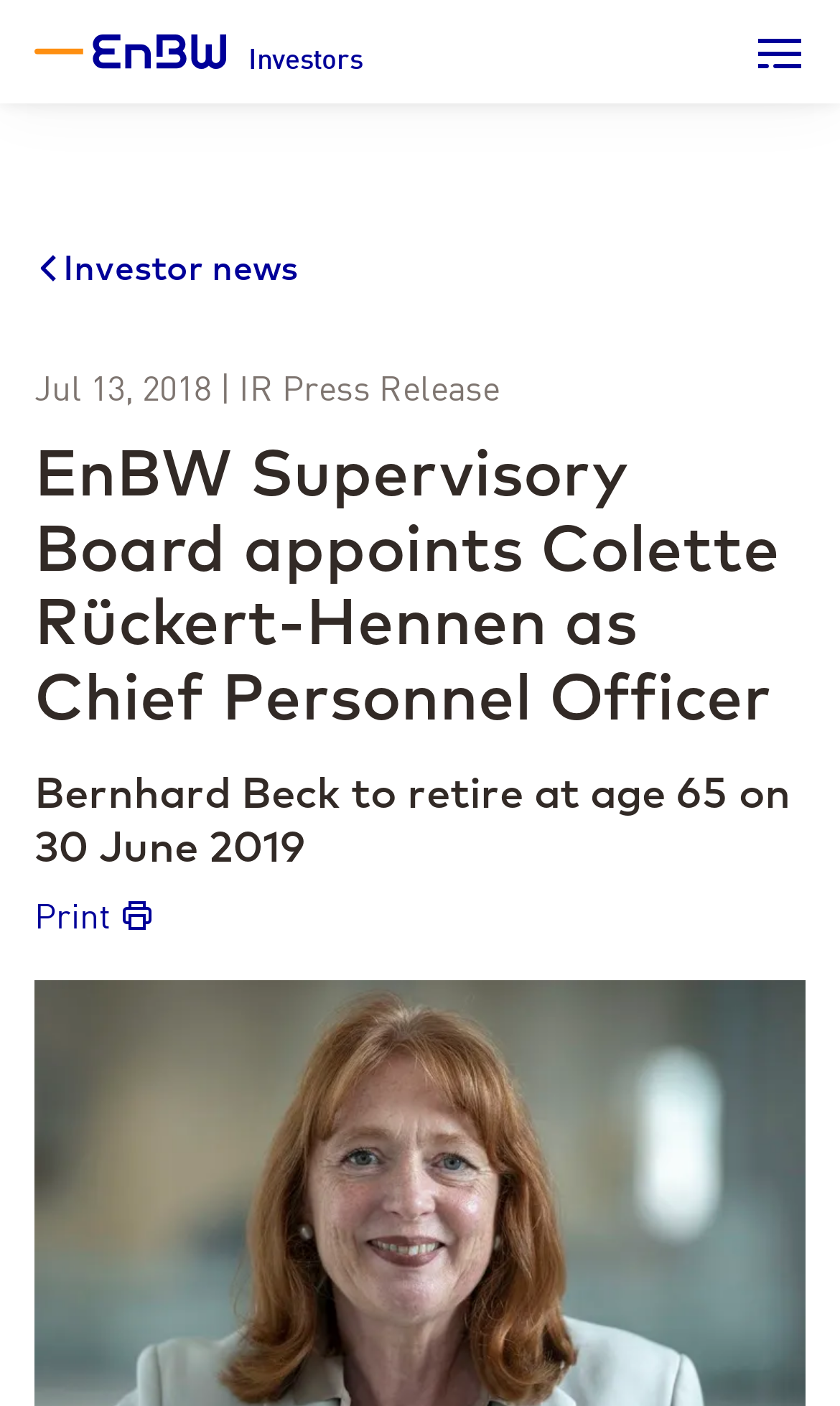Find the primary header on the webpage and provide its text.

EnBW Supervisory Board appoints Colette Rückert-Hennen as Chief Personnel Officer